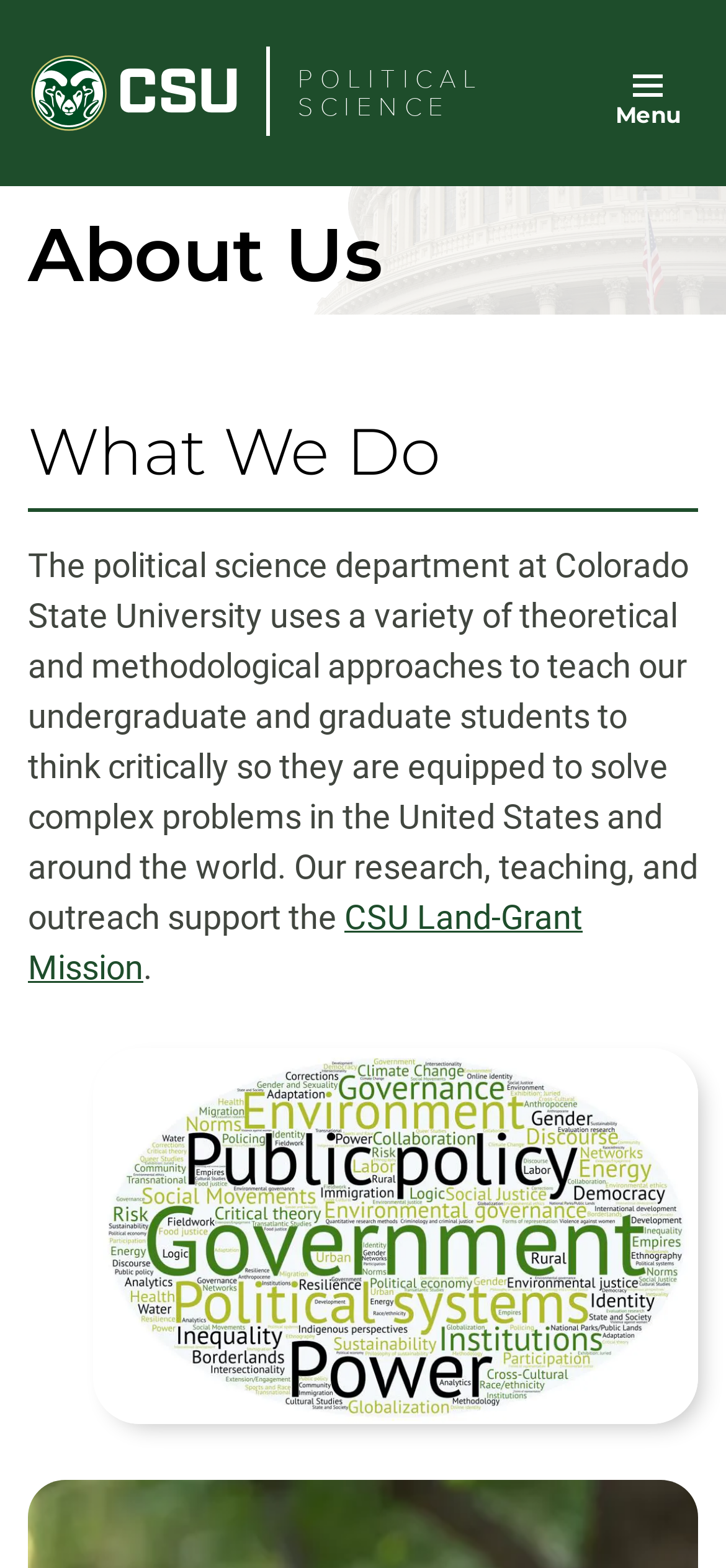Using the provided description CSU Land-Grant Mission, find the bounding box coordinates for the UI element. Provide the coordinates in (top-left x, top-left y, bottom-right x, bottom-right y) format, ensuring all values are between 0 and 1.

[0.038, 0.572, 0.803, 0.629]